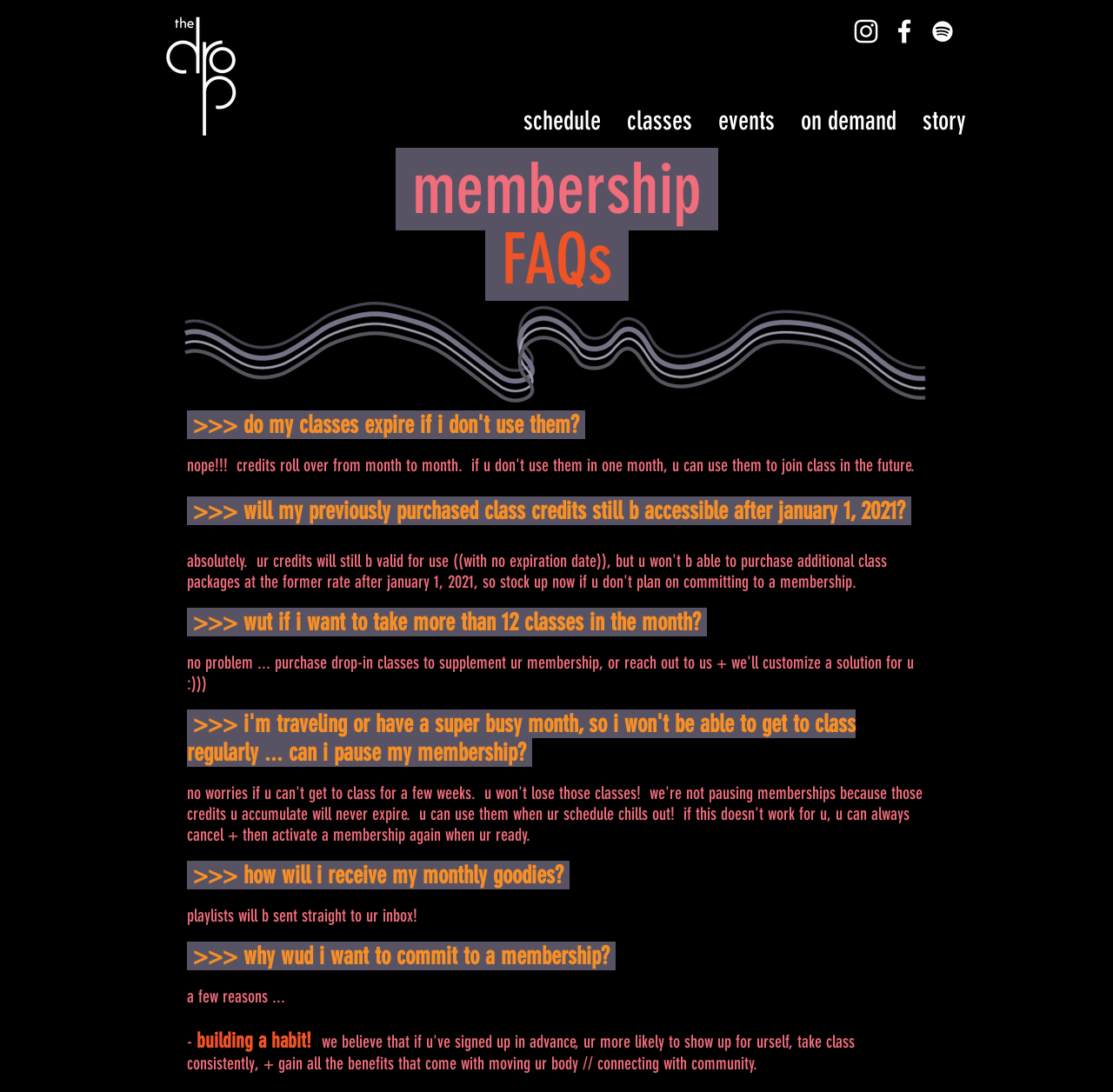Locate the bounding box coordinates of the element that needs to be clicked to carry out the instruction: "Click the Facebook link". The coordinates should be given as four float numbers ranging from 0 to 1, i.e., [left, top, right, bottom].

[0.798, 0.014, 0.827, 0.043]